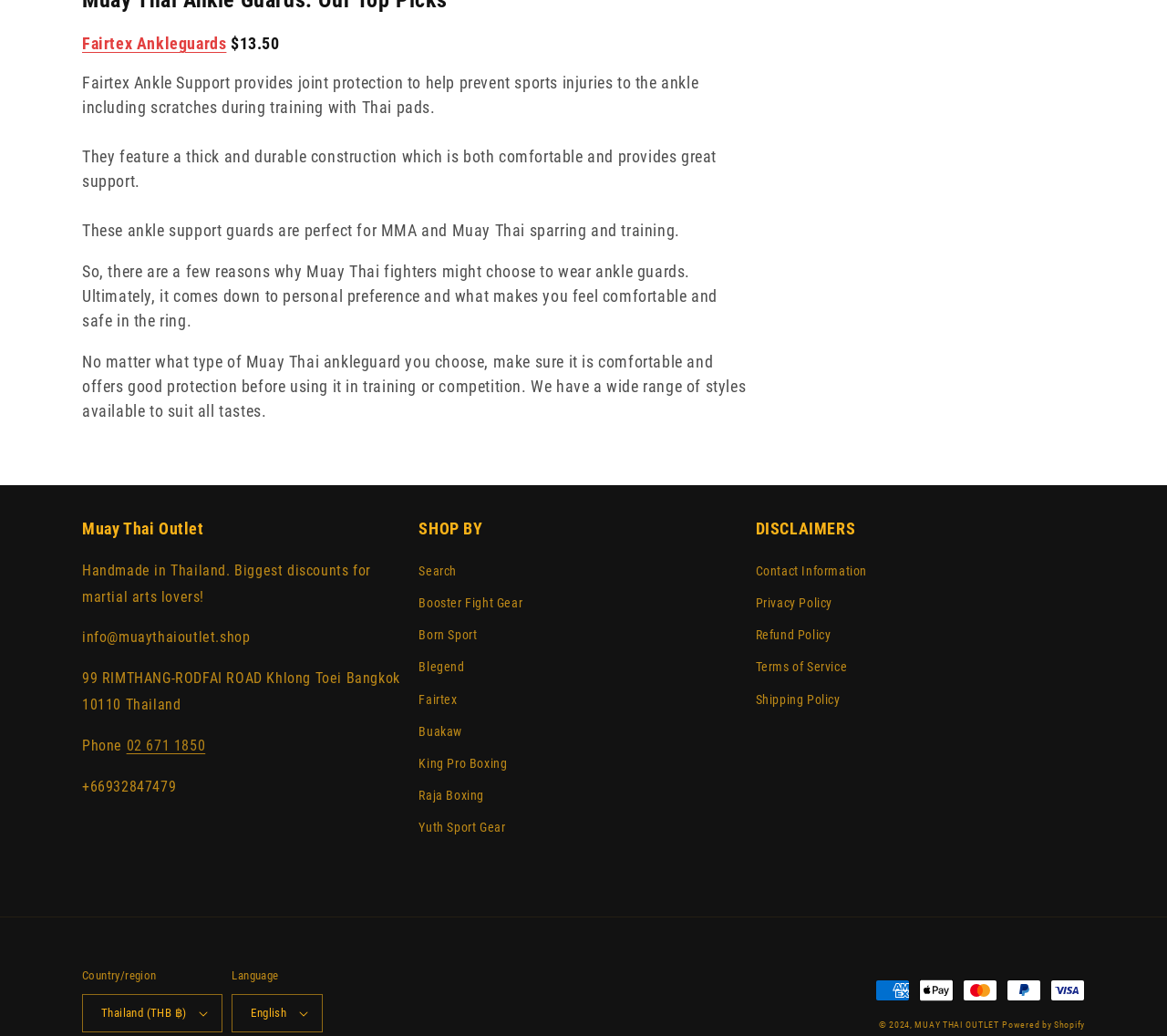Given the element description: "Search", predict the bounding box coordinates of the UI element it refers to, using four float numbers between 0 and 1, i.e., [left, top, right, bottom].

[0.359, 0.54, 0.391, 0.567]